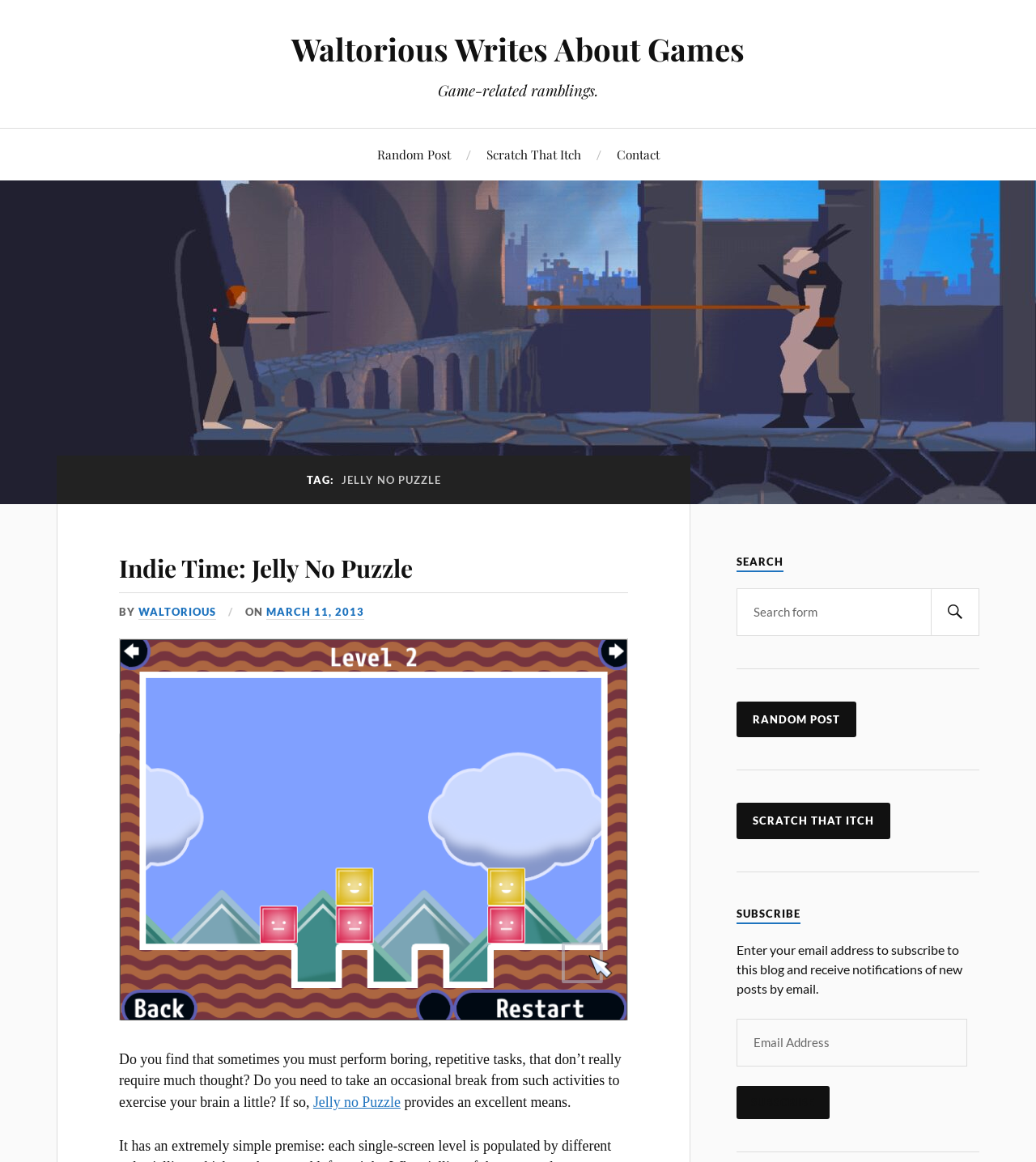What is the function of the 'Subscribe' section? Examine the screenshot and reply using just one word or a brief phrase.

To receive notifications of new posts